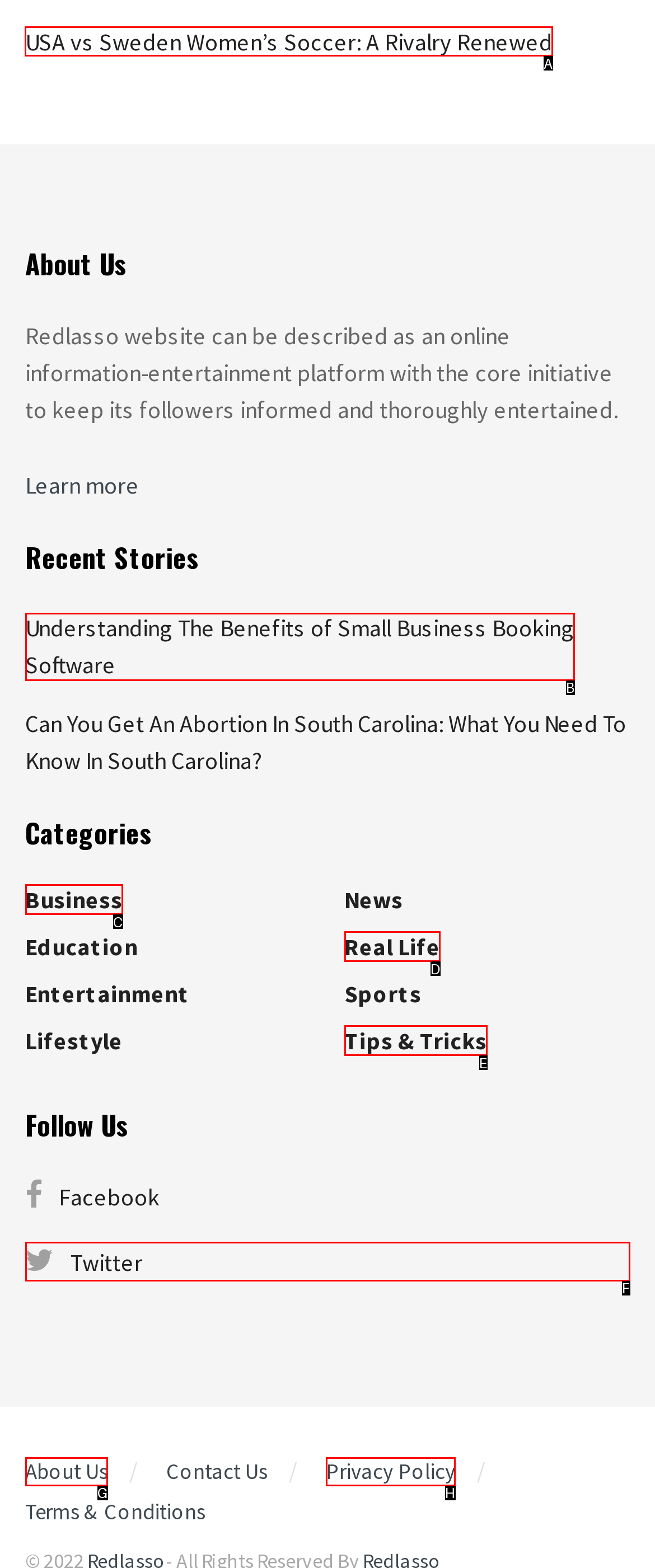Tell me the correct option to click for this task: Read about USA vs Sweden Women’s Soccer
Write down the option's letter from the given choices.

A